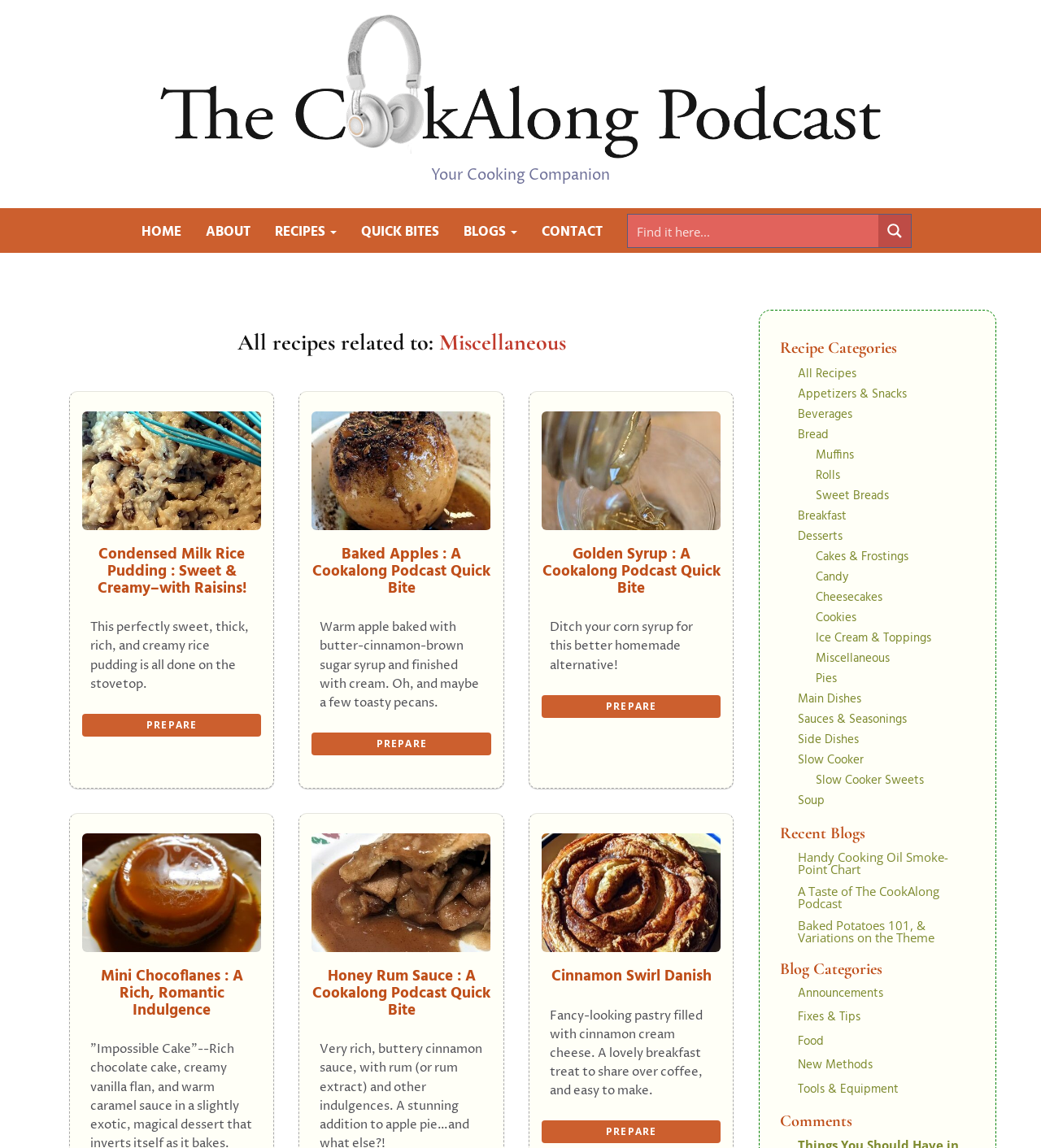Using floating point numbers between 0 and 1, provide the bounding box coordinates in the format (top-left x, top-left y, bottom-right x, bottom-right y). Locate the UI element described here: Blogs

[0.434, 0.181, 0.509, 0.22]